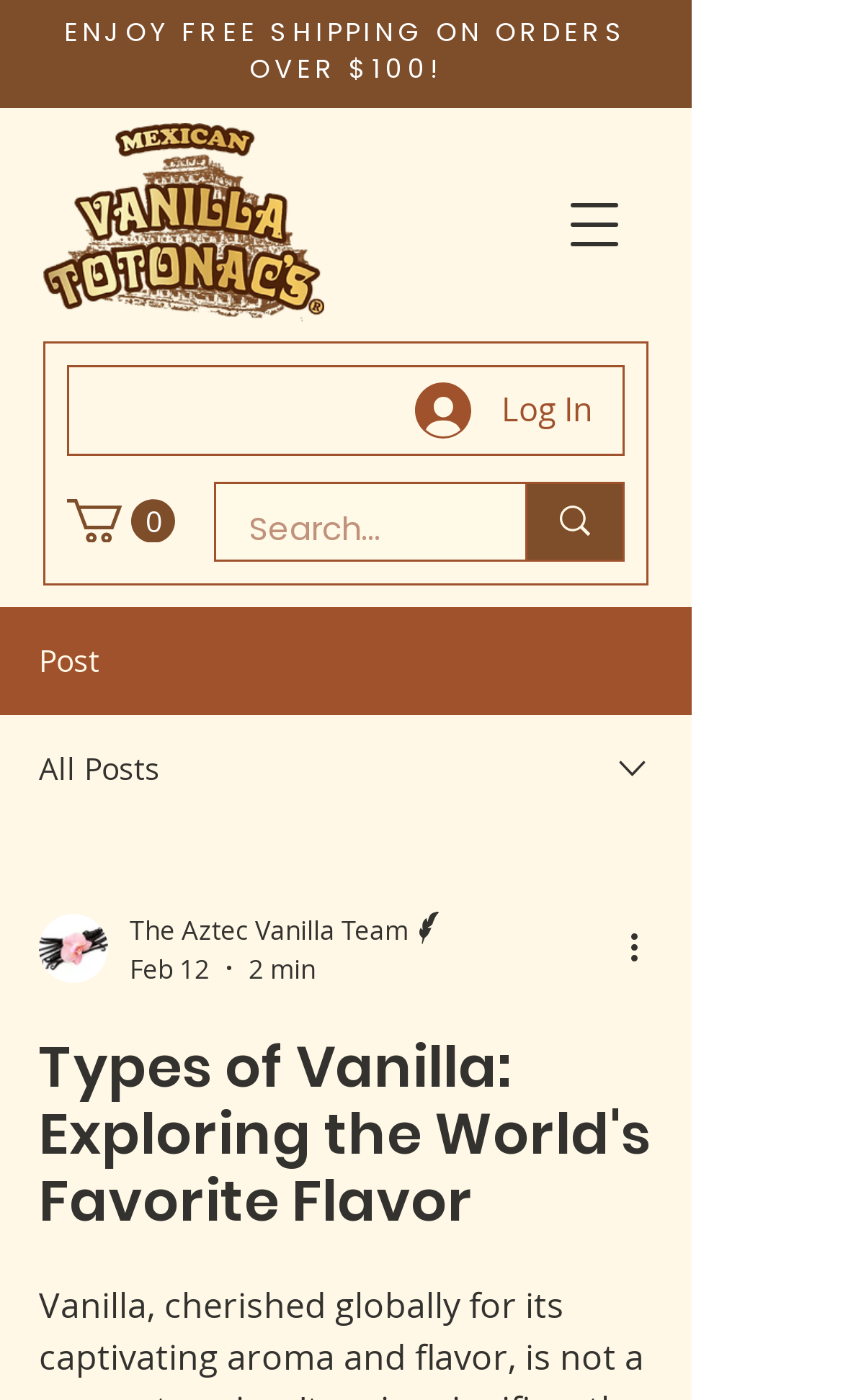Using the image as a reference, answer the following question in as much detail as possible:
What is the current number of items in the cart?

The link 'Cart with 0 items' suggests that the current number of items in the cart is 0.